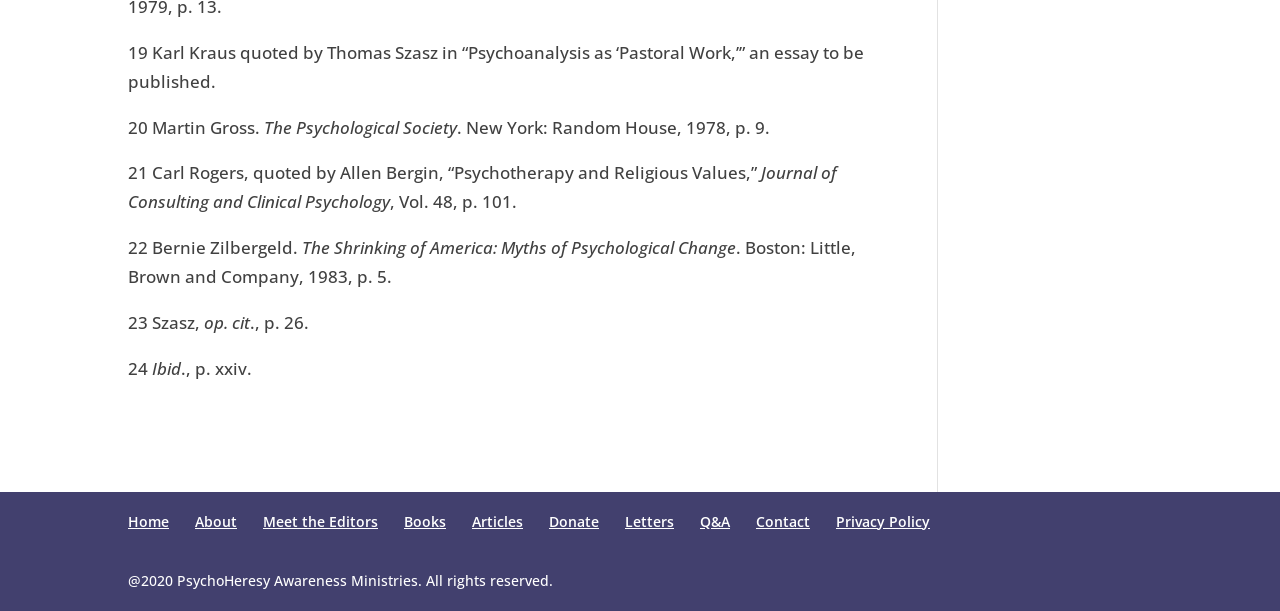Locate the bounding box coordinates of the area that needs to be clicked to fulfill the following instruction: "View Books". The coordinates should be in the format of four float numbers between 0 and 1, namely [left, top, right, bottom].

[0.316, 0.838, 0.348, 0.869]